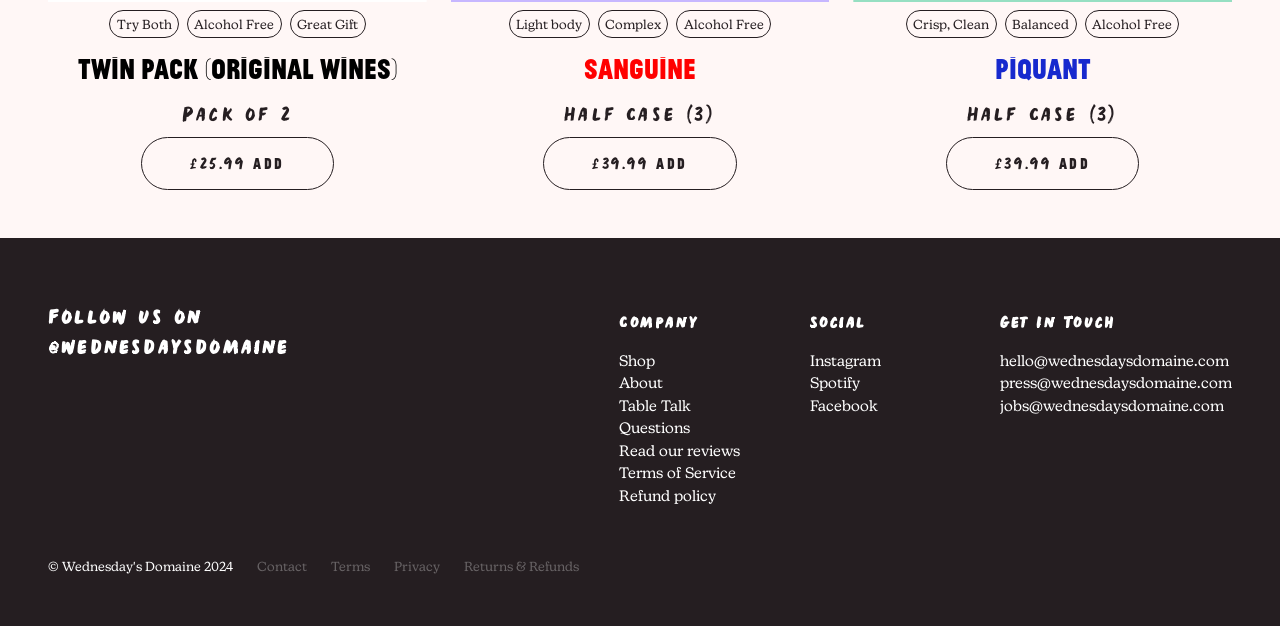Identify the bounding box coordinates for the element you need to click to achieve the following task: "Contact us". Provide the bounding box coordinates as four float numbers between 0 and 1, in the form [left, top, right, bottom].

[0.201, 0.892, 0.24, 0.917]